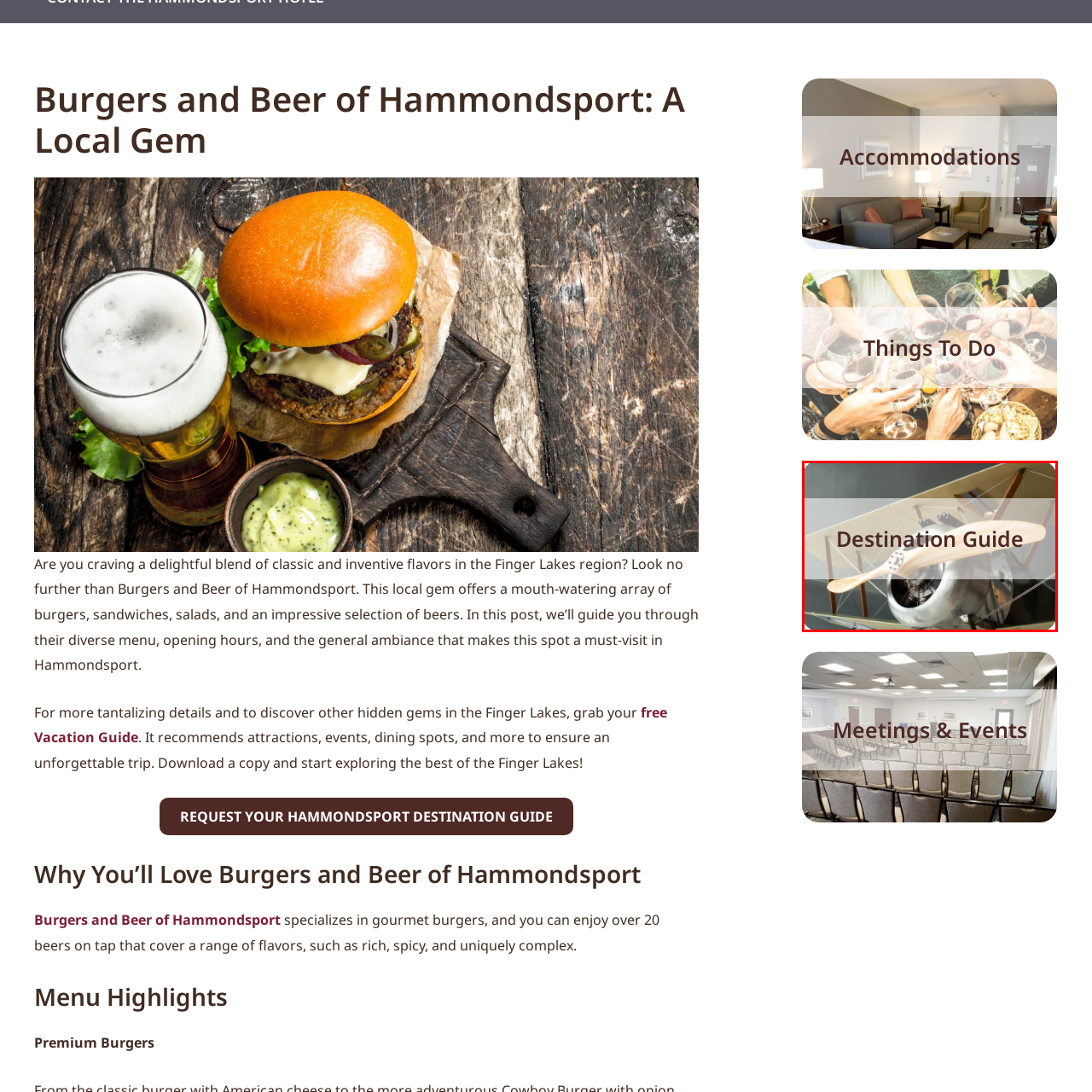Analyze the content inside the red box, What region is the image symbolizing a journey through? Provide a short answer using a single word or phrase.

Finger Lakes region